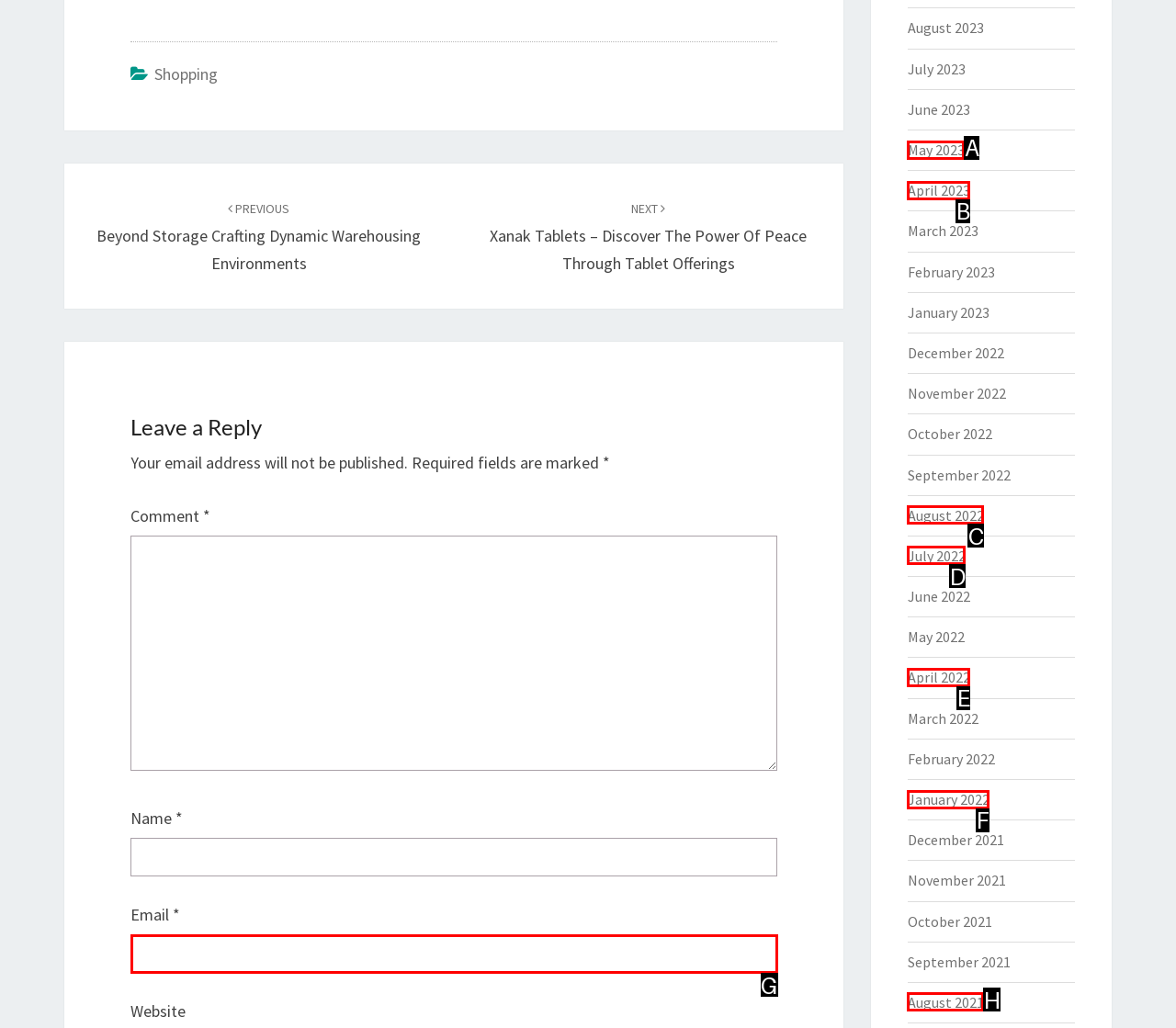Which HTML element should be clicked to perform the following task: Enter your email address in the text box
Reply with the letter of the appropriate option.

G